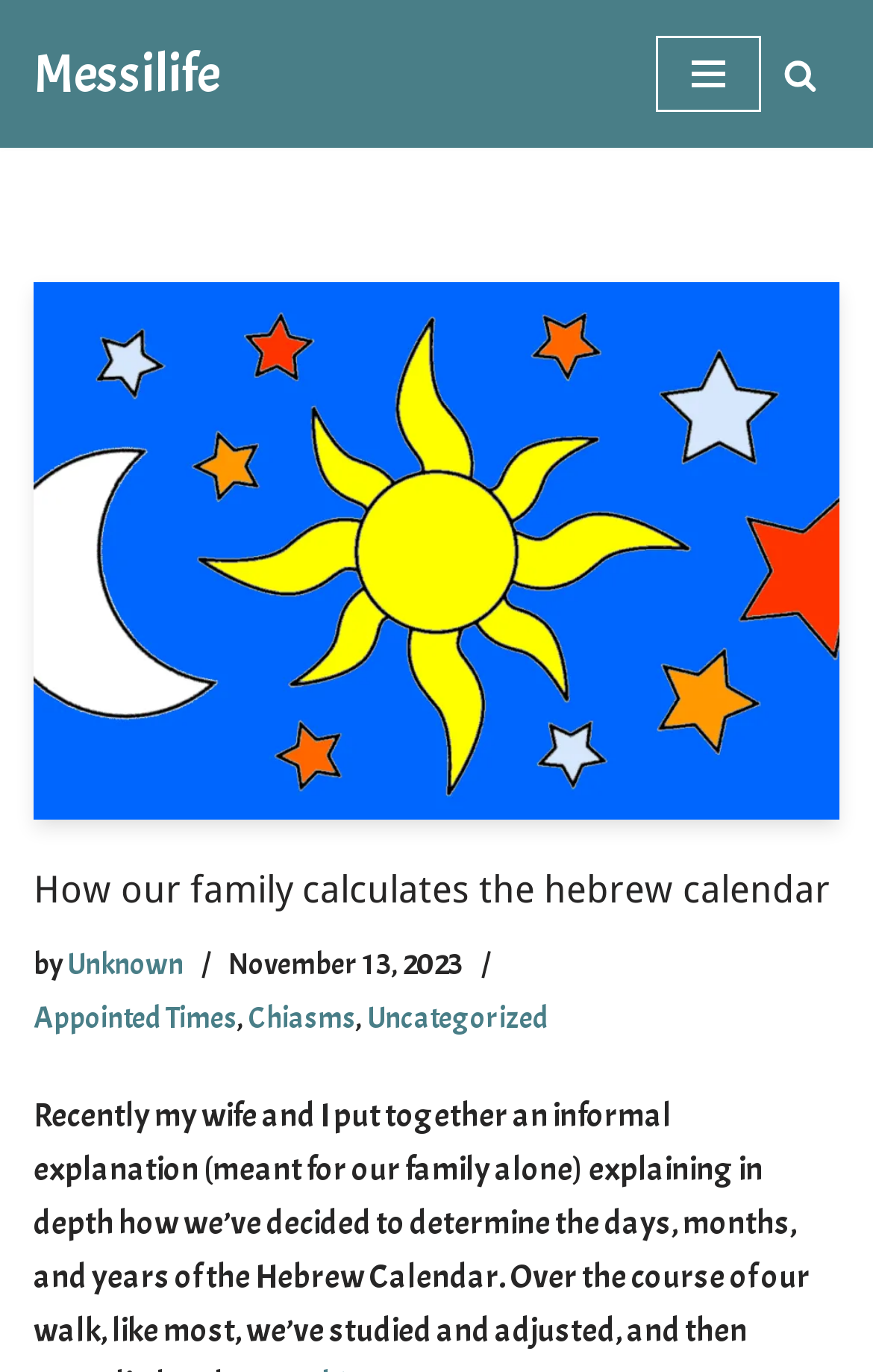Provide a one-word or one-phrase answer to the question:
What is the date of the latest article?

November 13, 2023